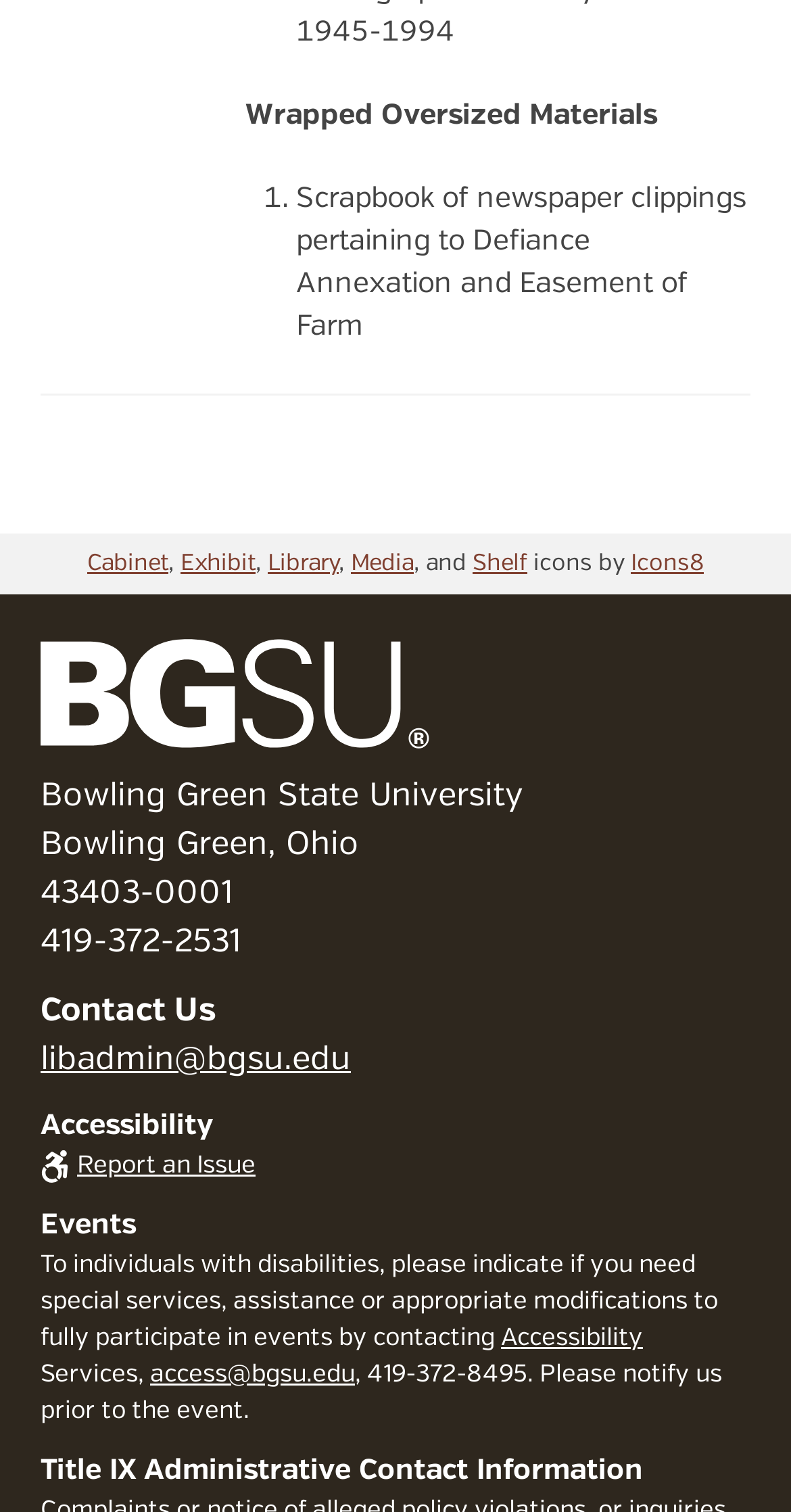Locate the bounding box coordinates of the UI element described by: "Report an Issue". Provide the coordinates as four float numbers between 0 and 1, formatted as [left, top, right, bottom].

[0.051, 0.762, 0.323, 0.78]